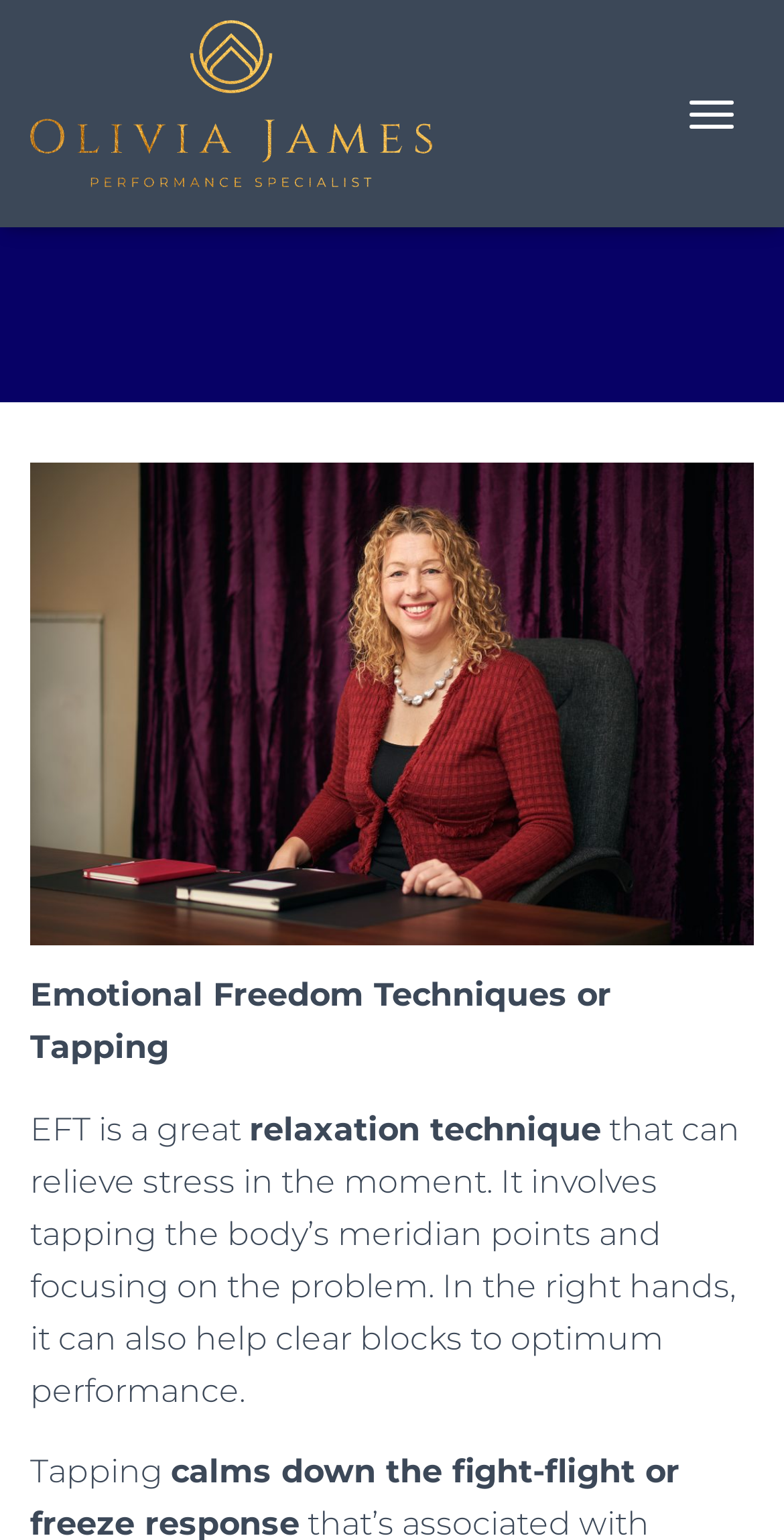What is the name of the author?
Provide a detailed answer to the question, using the image to inform your response.

The name of the author can be found by looking at the top-left corner of the webpage, where there is a link with the text 'Olivia James' and an accompanying image.